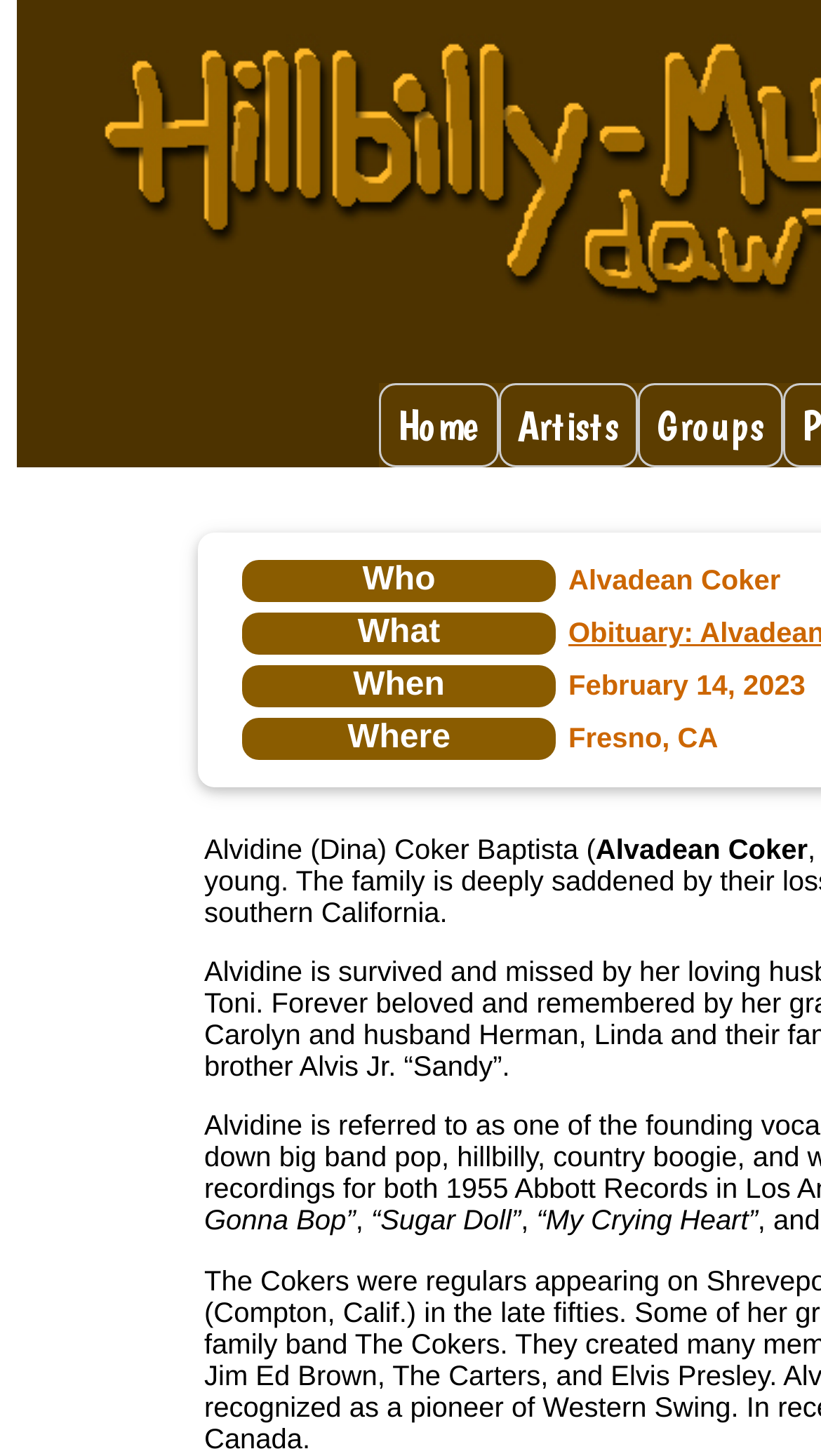Using the element description: "Home", determine the bounding box coordinates for the specified UI element. The coordinates should be four float numbers between 0 and 1, [left, top, right, bottom].

[0.462, 0.263, 0.608, 0.321]